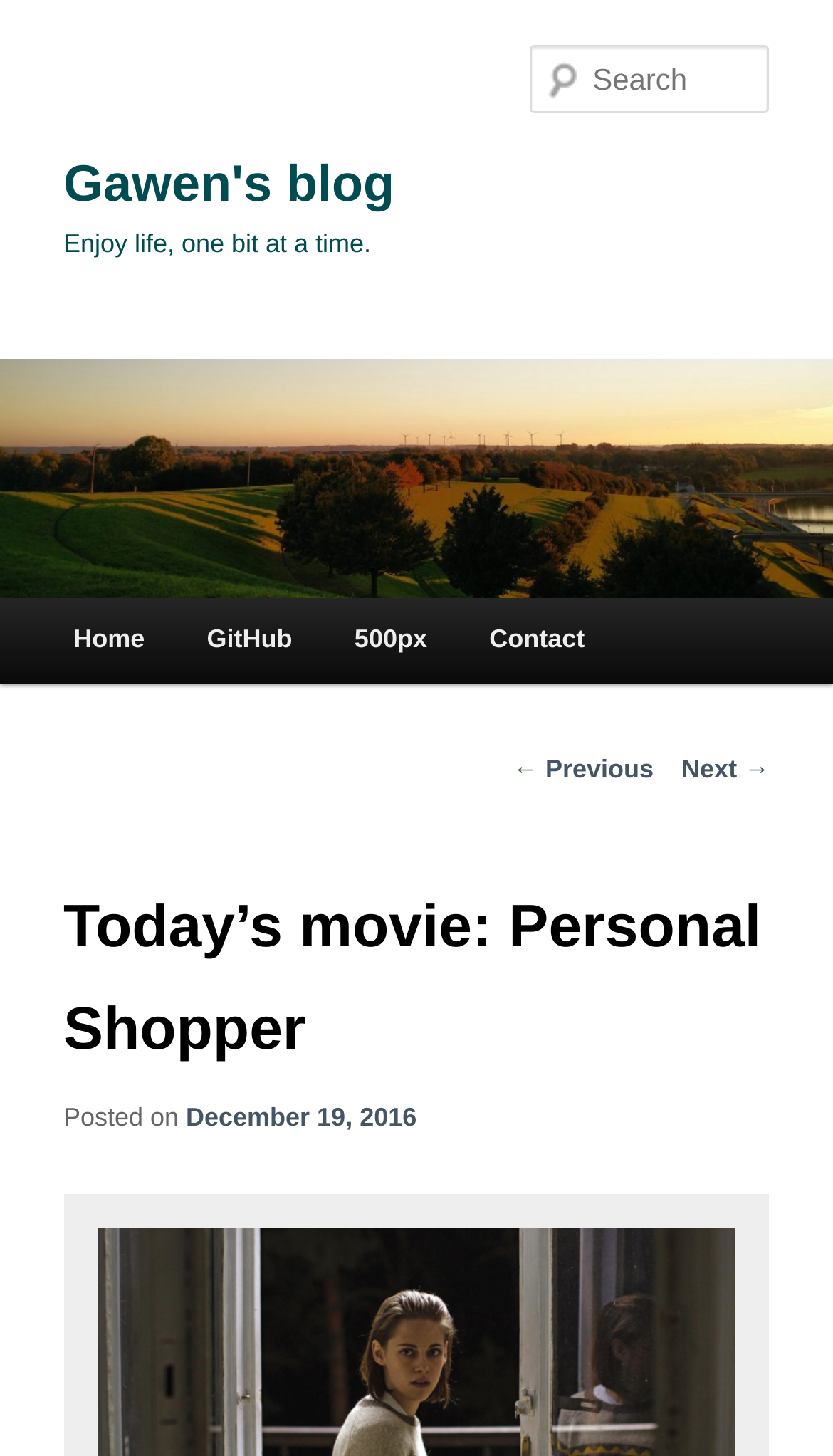Determine the bounding box coordinates of the UI element described by: "500px".

[0.388, 0.411, 0.55, 0.47]